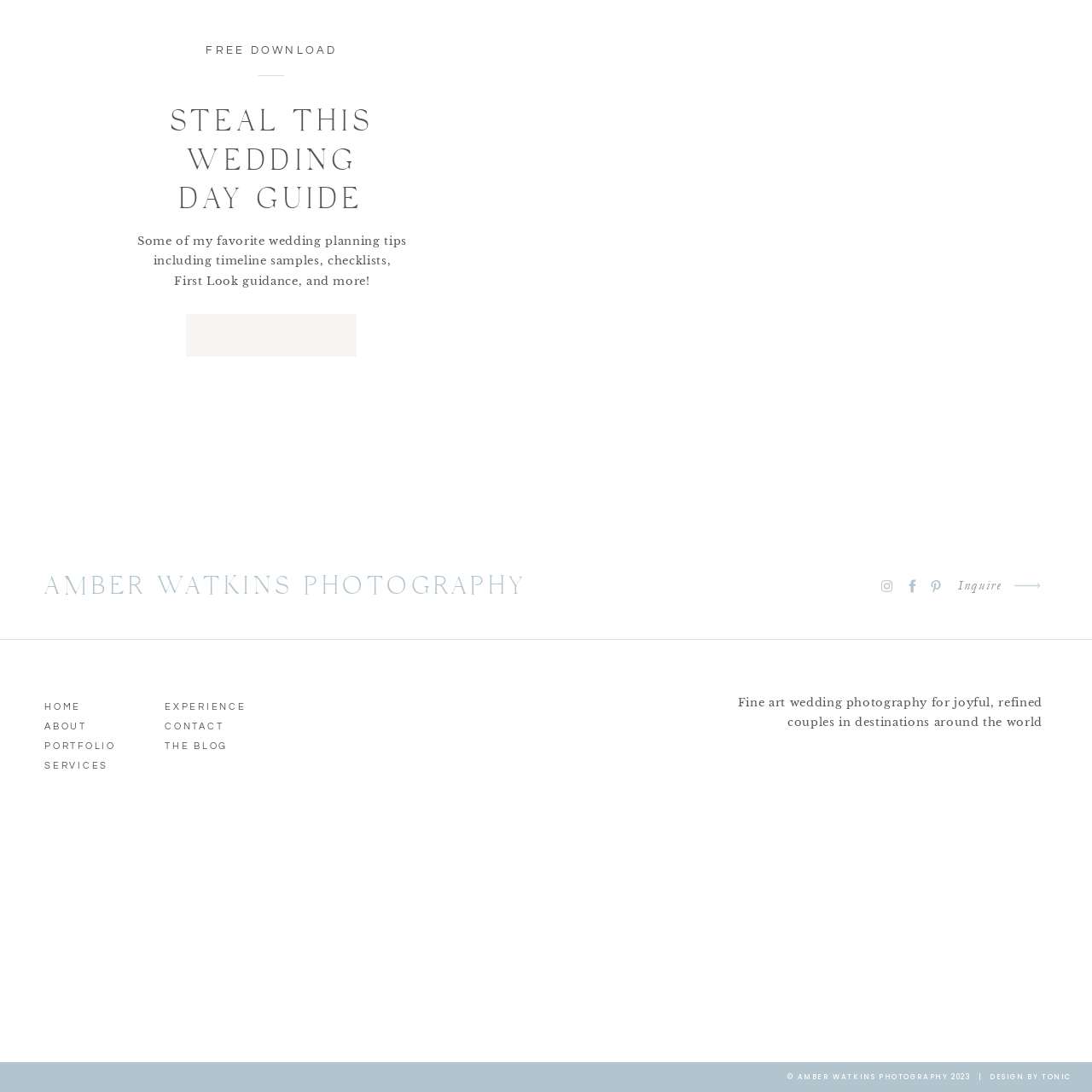What does the arrow icon symbolize on the webpage?  
Pay attention to the image within the red frame and give a detailed answer based on your observations from the image.

The caption explains that the arrow icon symbolizes direction and guidance, which is fitting for a webpage that aims to aid couples in navigating their wedding journey and making informed choices.